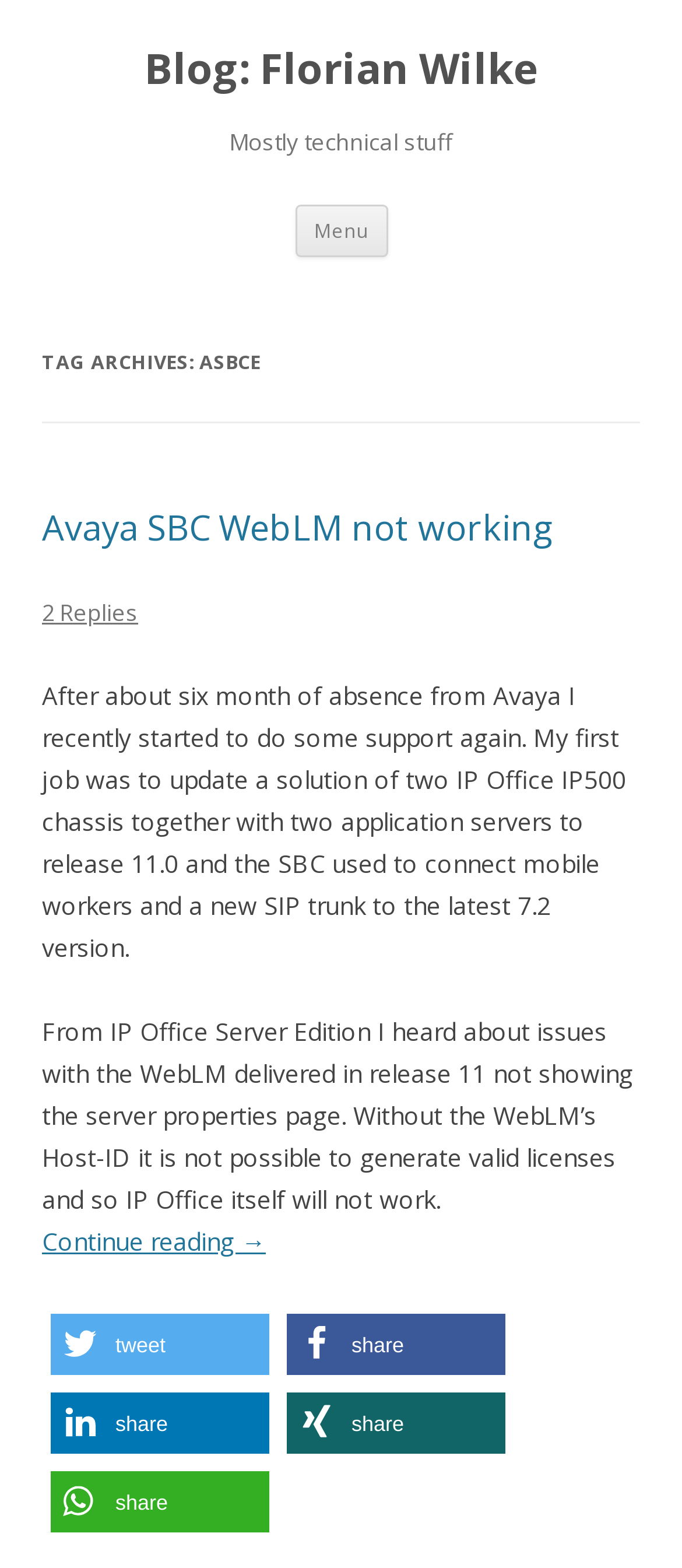Please identify the bounding box coordinates of the element I should click to complete this instruction: 'Click on the 'Avaya SBC WebLM not working' link'. The coordinates should be given as four float numbers between 0 and 1, like this: [left, top, right, bottom].

[0.062, 0.321, 0.813, 0.351]